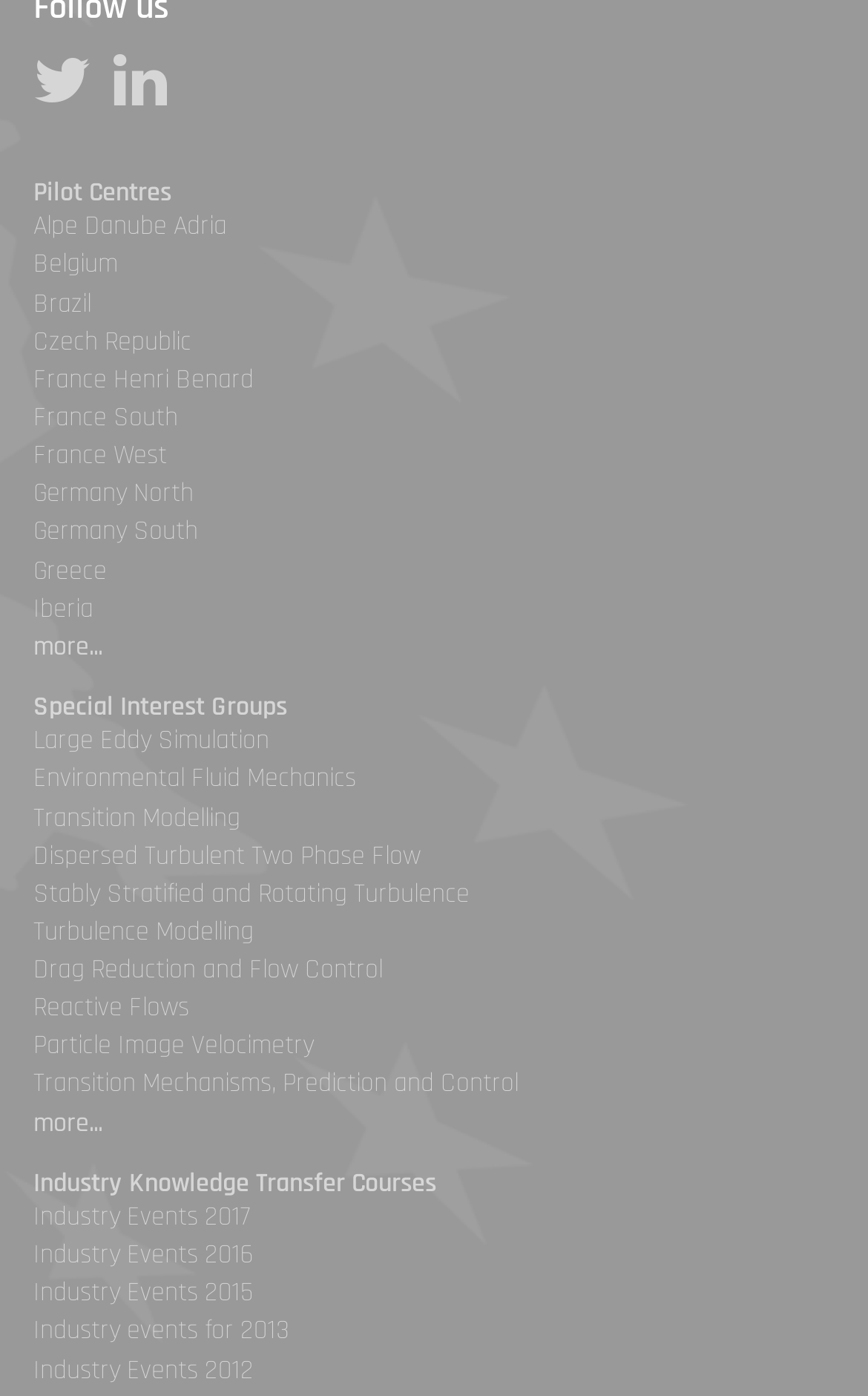Locate the bounding box coordinates of the segment that needs to be clicked to meet this instruction: "Explore Industry Events 2017".

[0.038, 0.86, 0.287, 0.883]